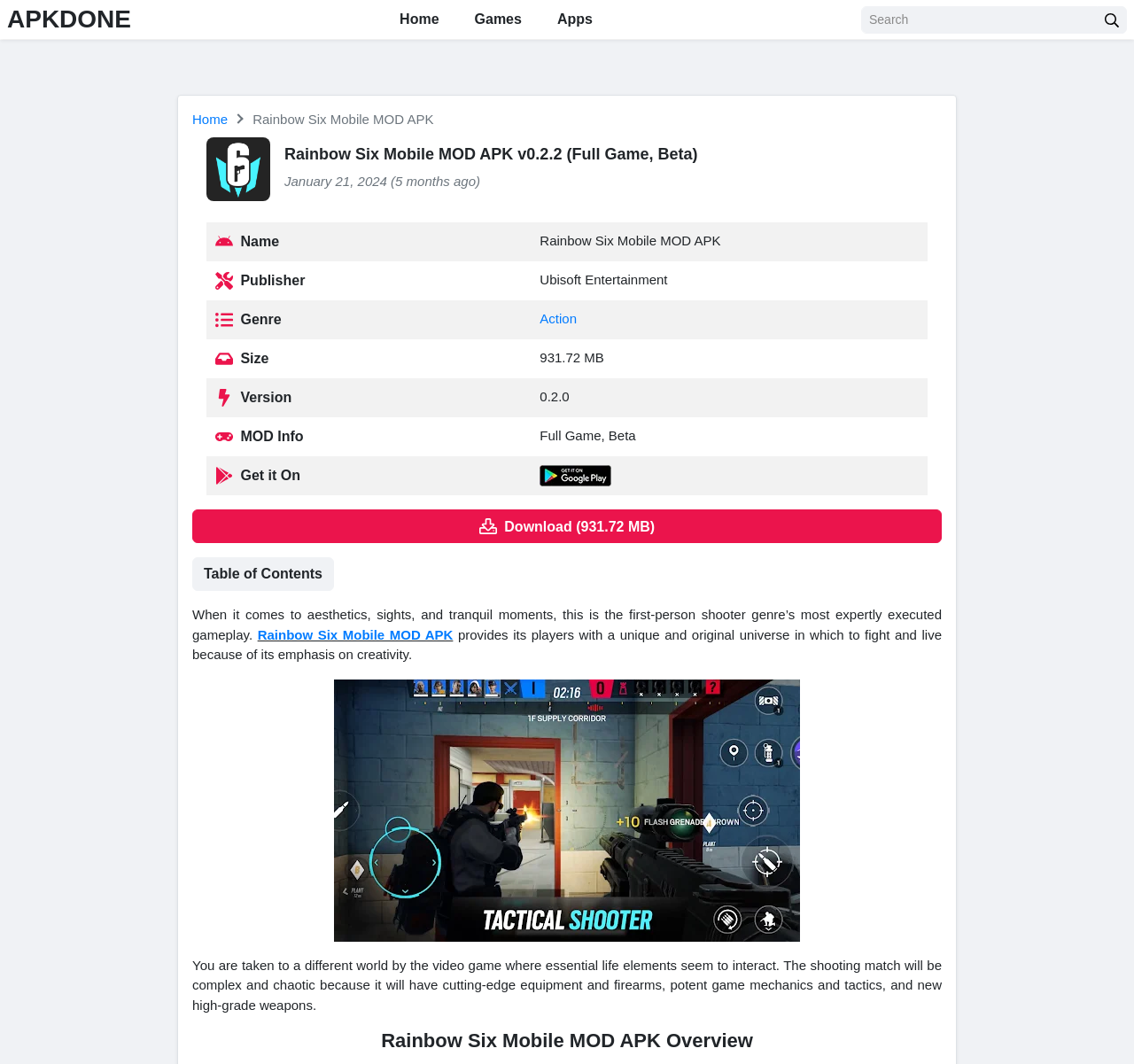Kindly determine the bounding box coordinates of the area that needs to be clicked to fulfill this instruction: "Go to the home page".

[0.337, 0.0, 0.403, 0.037]